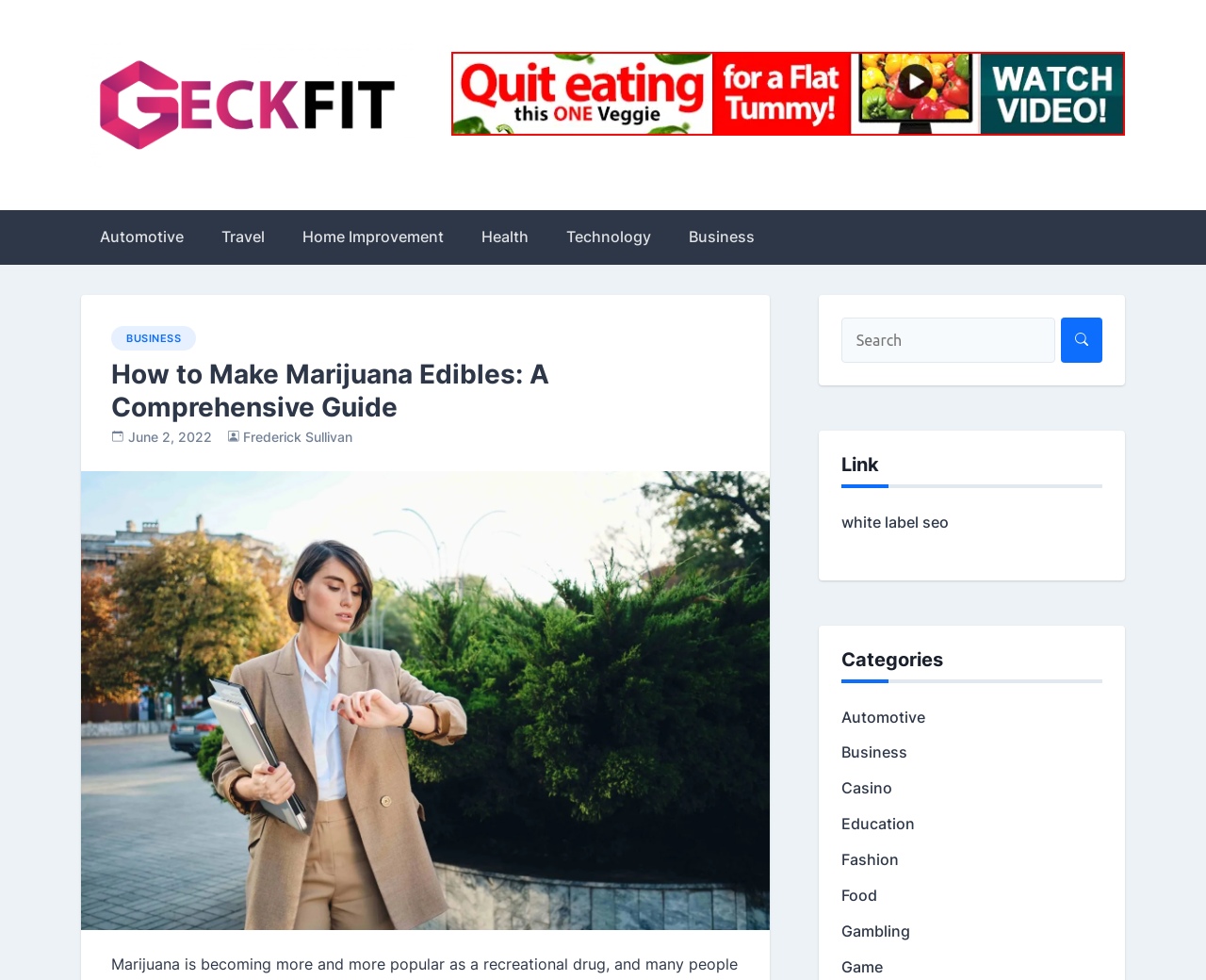Select the bounding box coordinates of the element I need to click to carry out the following instruction: "search for something".

[0.697, 0.324, 0.875, 0.37]